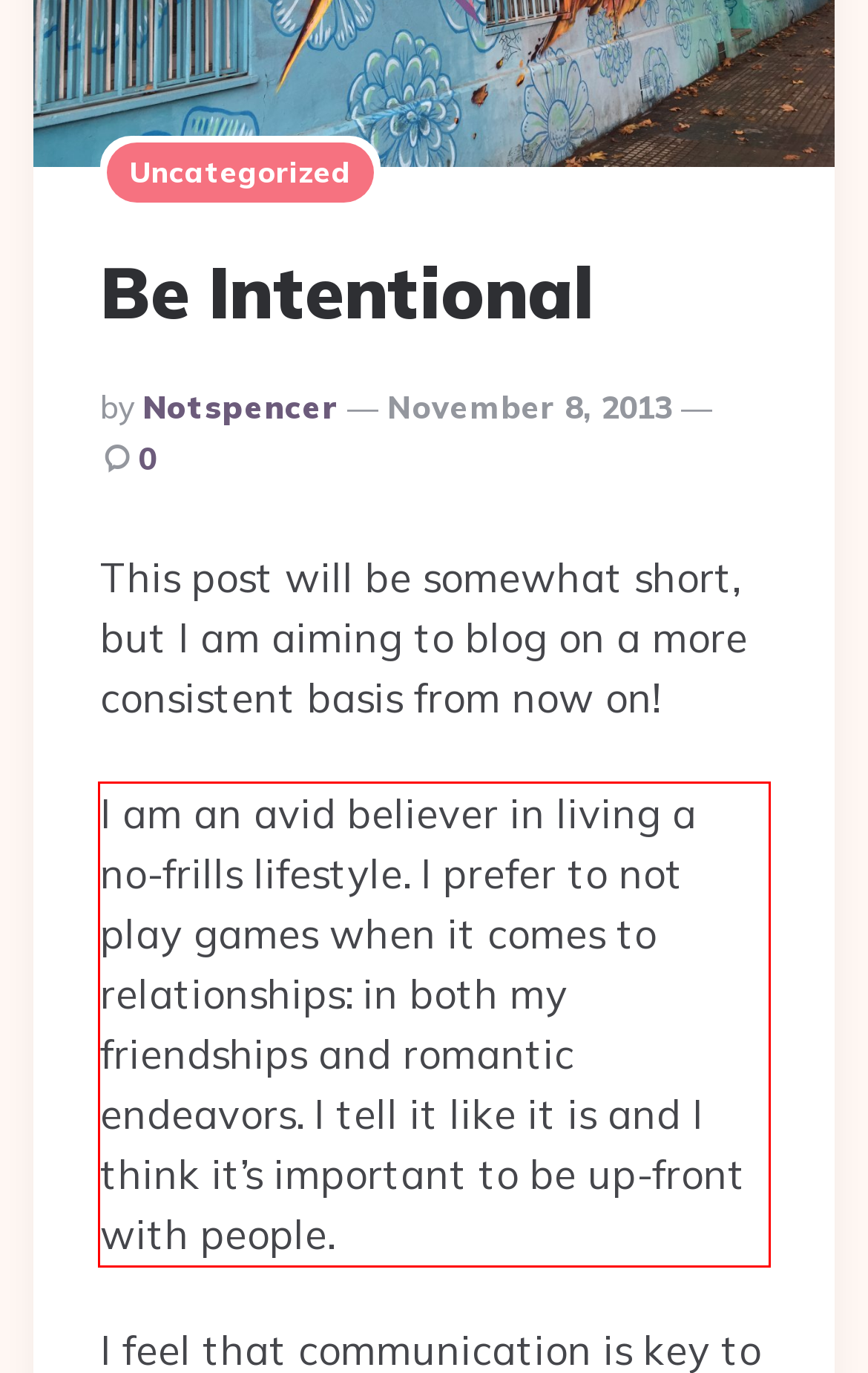In the screenshot of the webpage, find the red bounding box and perform OCR to obtain the text content restricted within this red bounding box.

I am an avid believer in living a no-frills lifestyle. I prefer to not play games when it comes to relationships: in both my friendships and romantic endeavors. I tell it like it is and I think it’s important to be up-front with people.